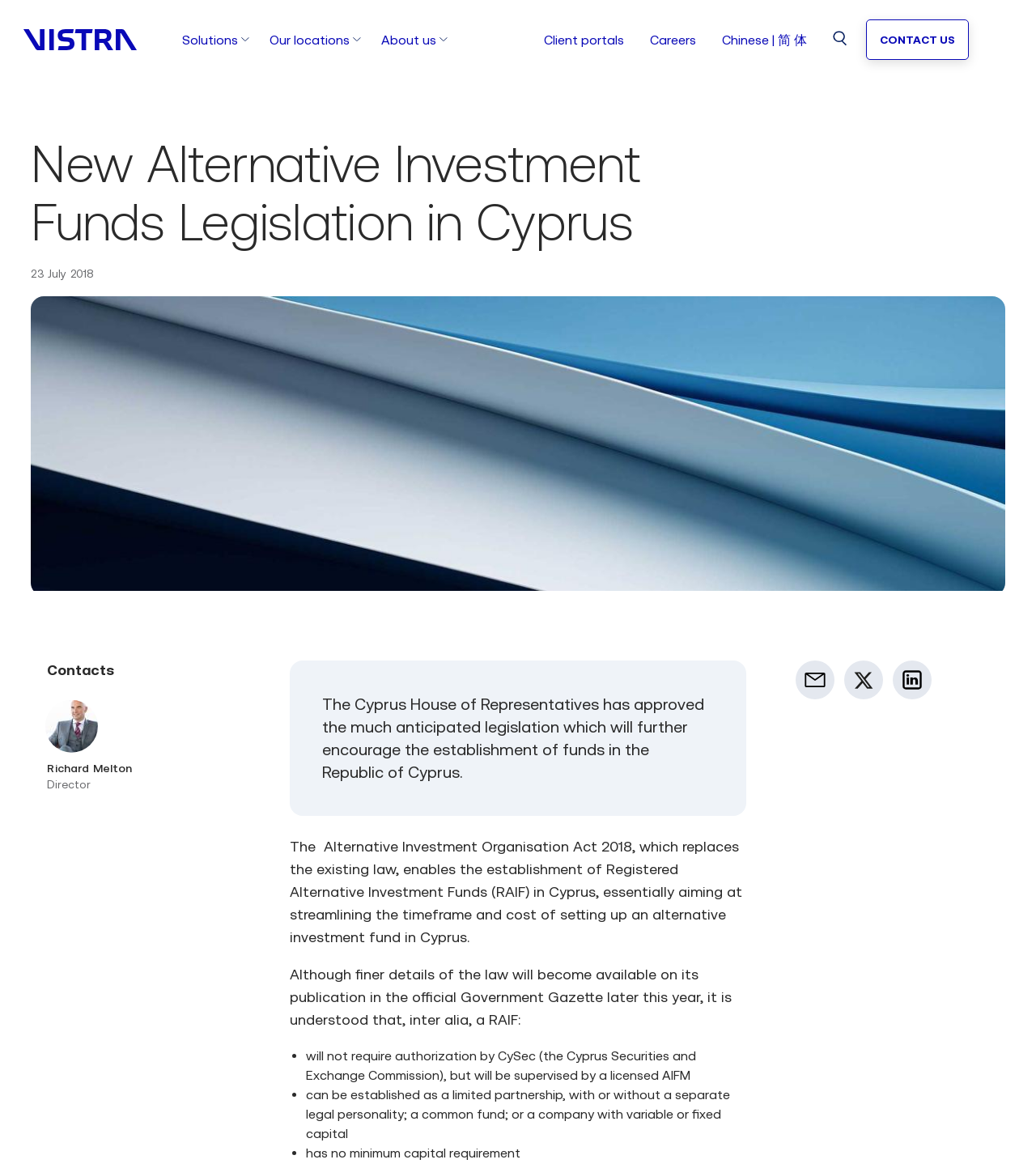Identify the bounding box coordinates of the section to be clicked to complete the task described by the following instruction: "Explore the 'Joanna Southcott's Box' case". The coordinates should be four float numbers between 0 and 1, formatted as [left, top, right, bottom].

None